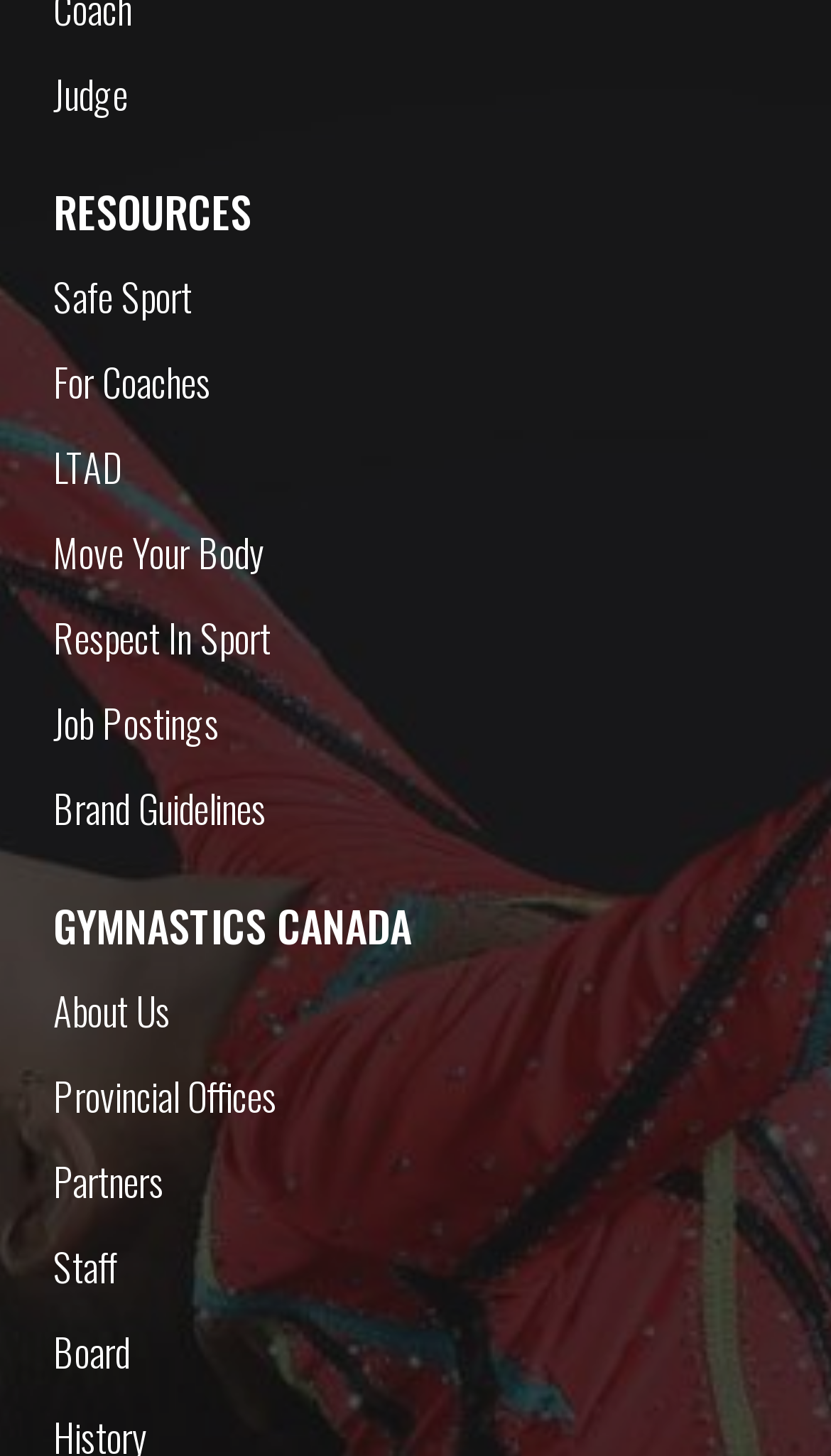Please provide the bounding box coordinates for the element that needs to be clicked to perform the following instruction: "Visit the About Us page". The coordinates should be given as four float numbers between 0 and 1, i.e., [left, top, right, bottom].

[0.026, 0.665, 0.974, 0.724]